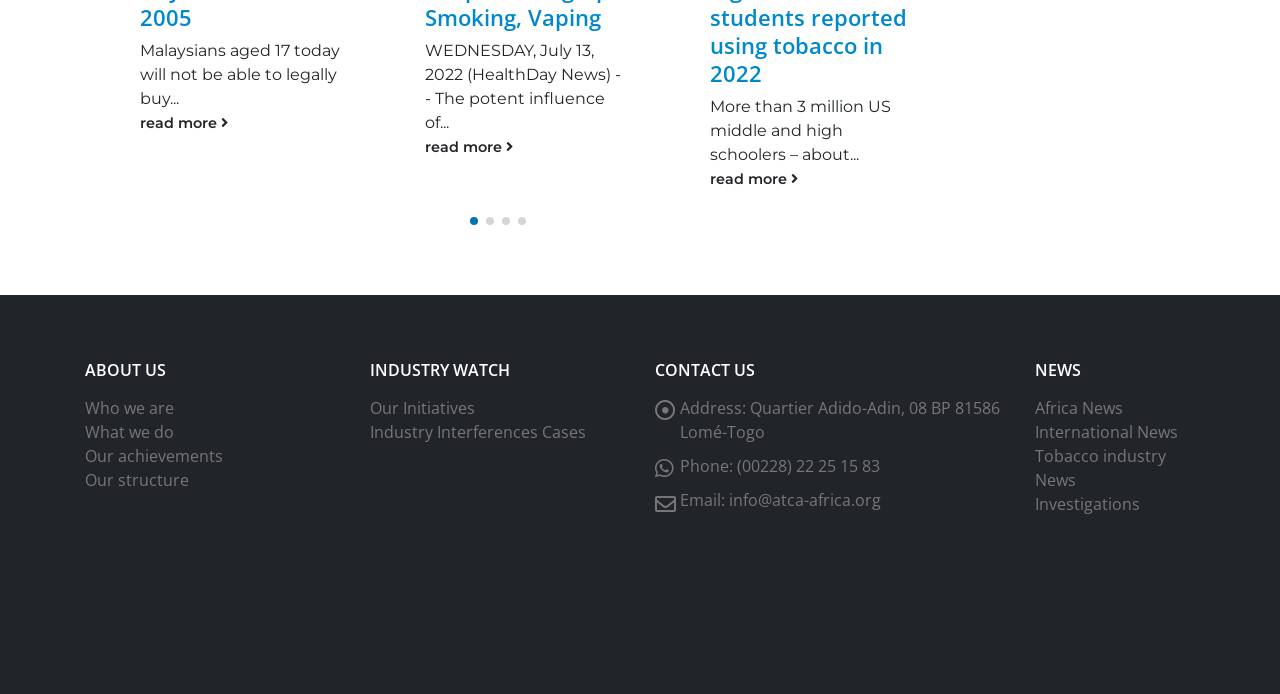Determine the bounding box coordinates of the UI element that matches the following description: "read more". The coordinates should be four float numbers between 0 and 1 in the format [left, top, right, bottom].

[0.332, 0.269, 0.488, 0.304]